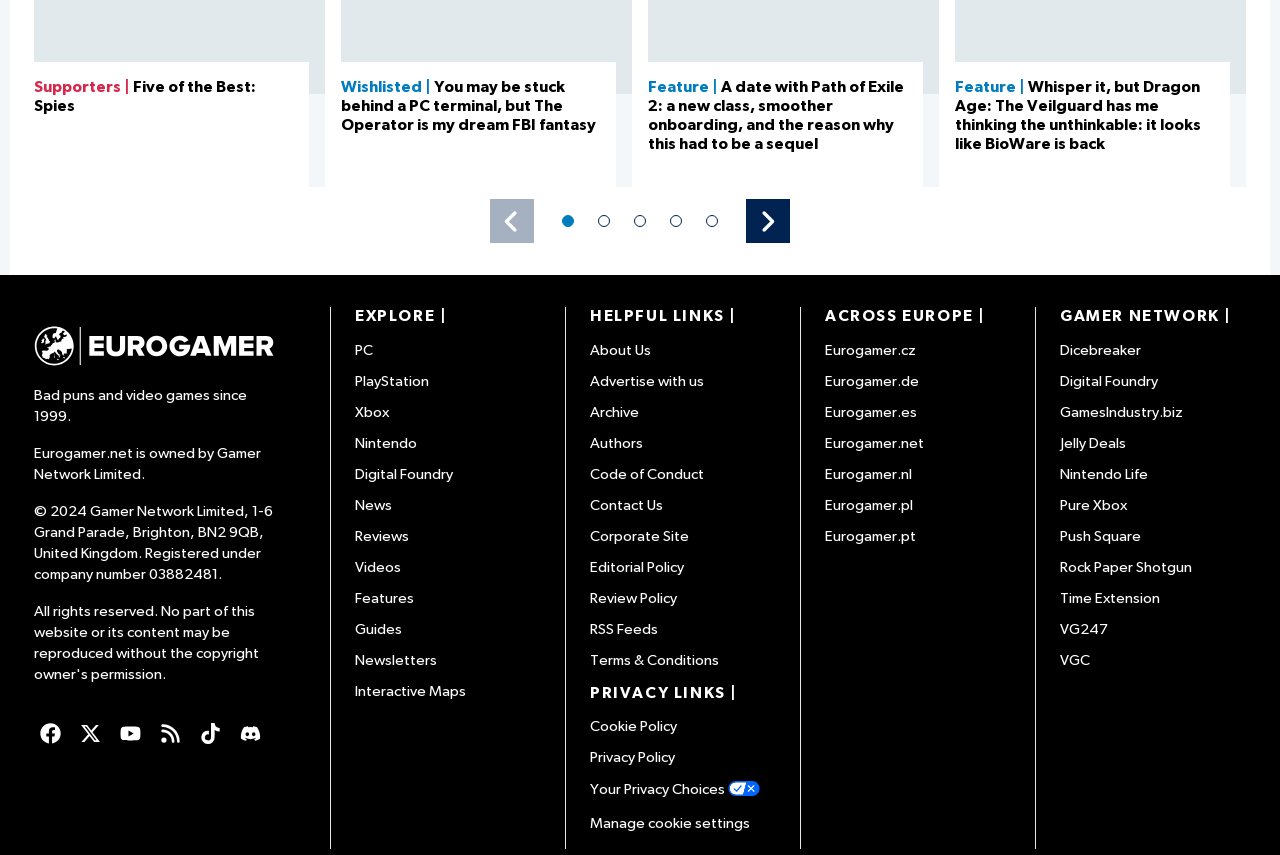What is the name of the company that owns Eurogamer.net?
Provide a well-explained and detailed answer to the question.

At the bottom of the webpage, there is a section with copyright information, which states that Eurogamer.net is owned by Gamer Network Limited, a company registered in the United Kingdom.